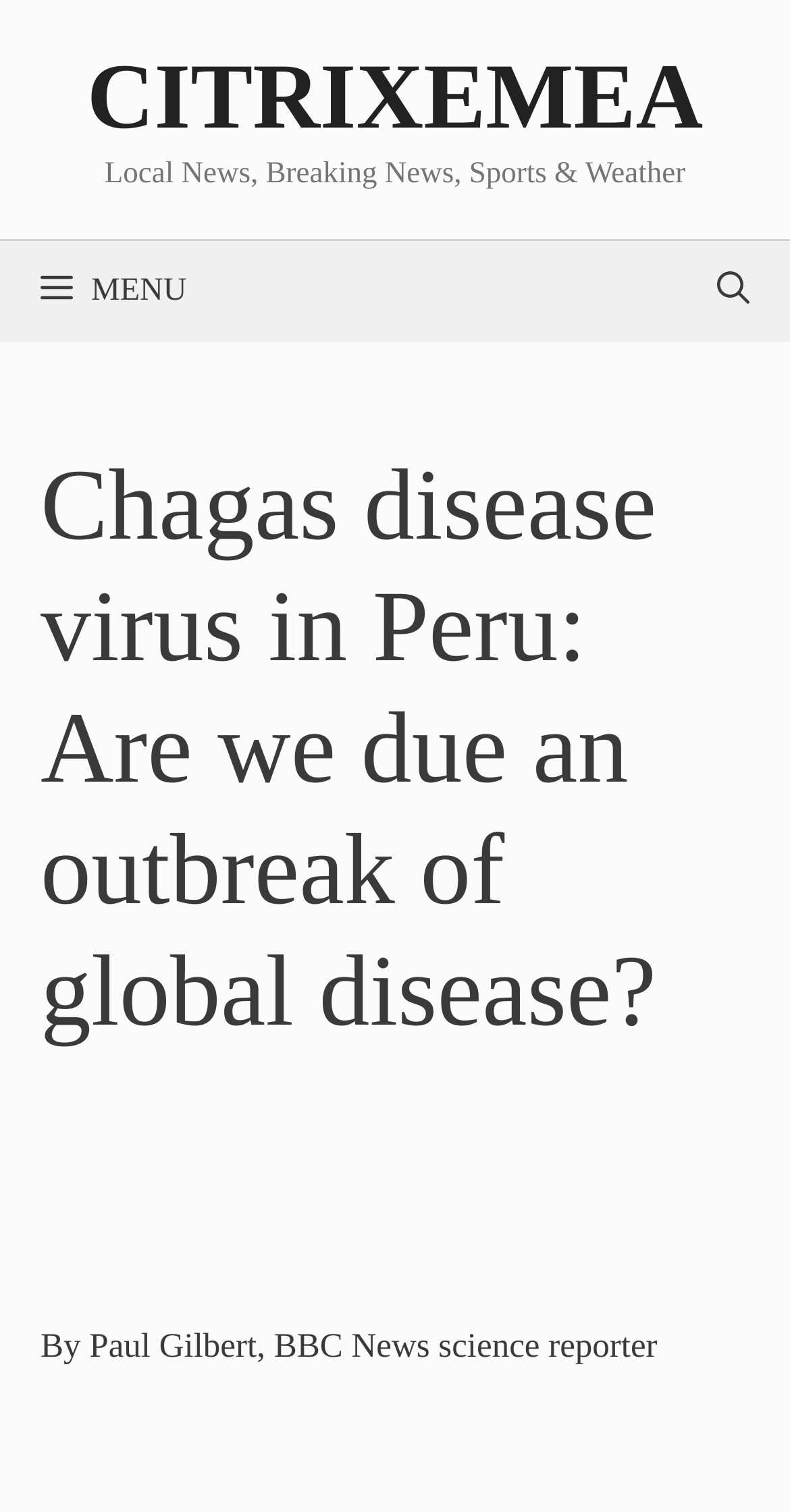Predict the bounding box coordinates of the UI element that matches this description: "Menu". The coordinates should be in the format [left, top, right, bottom] with each value between 0 and 1.

[0.0, 0.159, 0.287, 0.226]